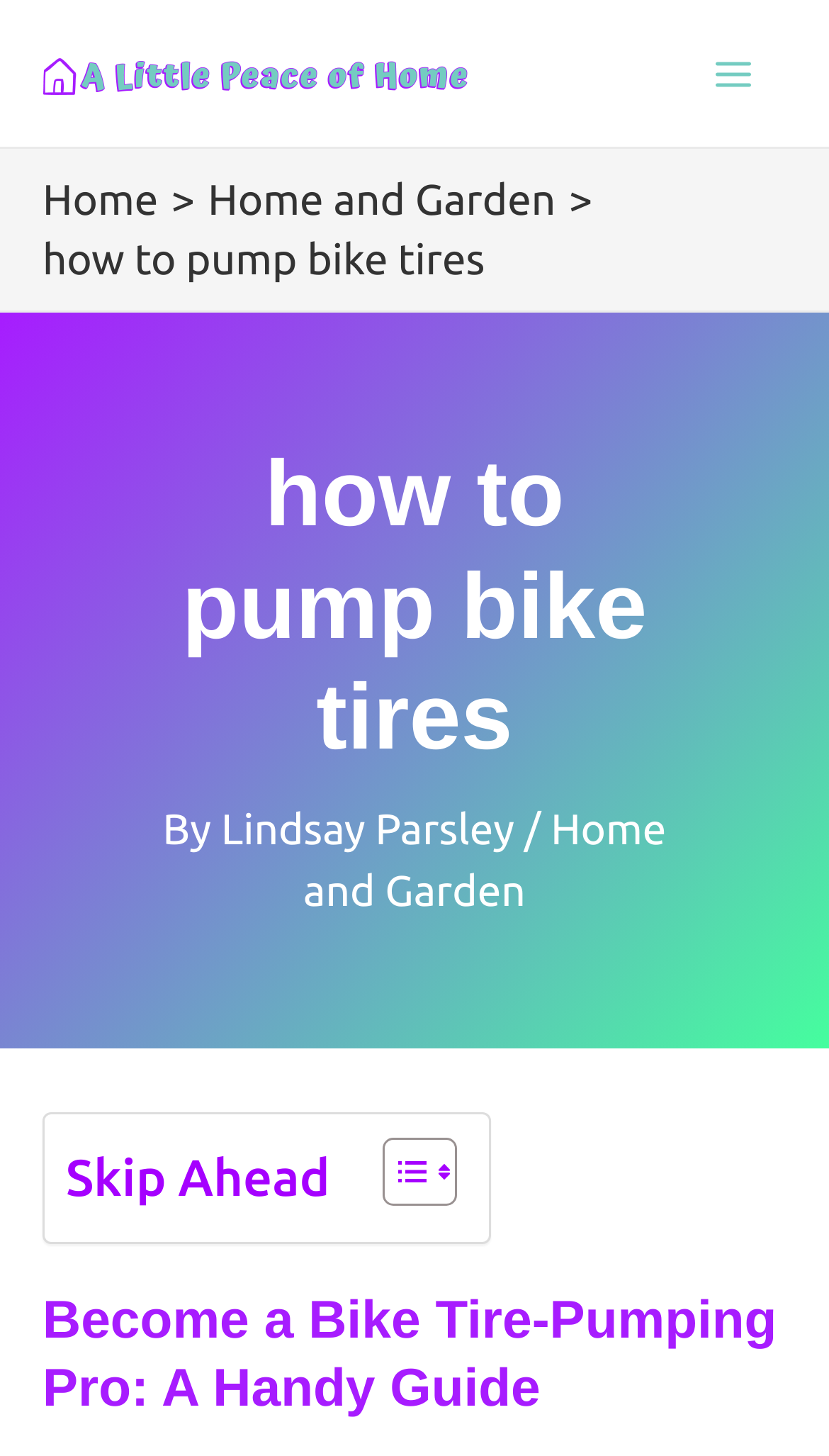Generate an in-depth caption that captures all aspects of the webpage.

The webpage is about a blog post titled "How to Pump Bike Tires" and features a logo of "A Little Peace of Home" at the top left corner. Below the logo, there is a main menu button on the top right corner. 

A navigation section, labeled as "Breadcrumbs", is located below the logo, spanning across the top of the page. It contains three links: "Home", "Home and Garden", and a highlighted link with the same title as the webpage, "How to Pump Bike Tires". 

The main content of the webpage starts with a large heading that repeats the title "How to Pump Bike Tires". Below the heading, there is a byline that reads "By Lindsay Parsley" followed by a link to "Home and Garden". 

The main article is divided into sections, with a table of content on the left side. The table of content has a "Skip Ahead" link and a "Toggle Table of Content" button accompanied by two icons. 

The main article title, "Become a Bike Tire-Pumping Pro: A Handy Guide", is located at the bottom of the page, indicating the start of the article's content.